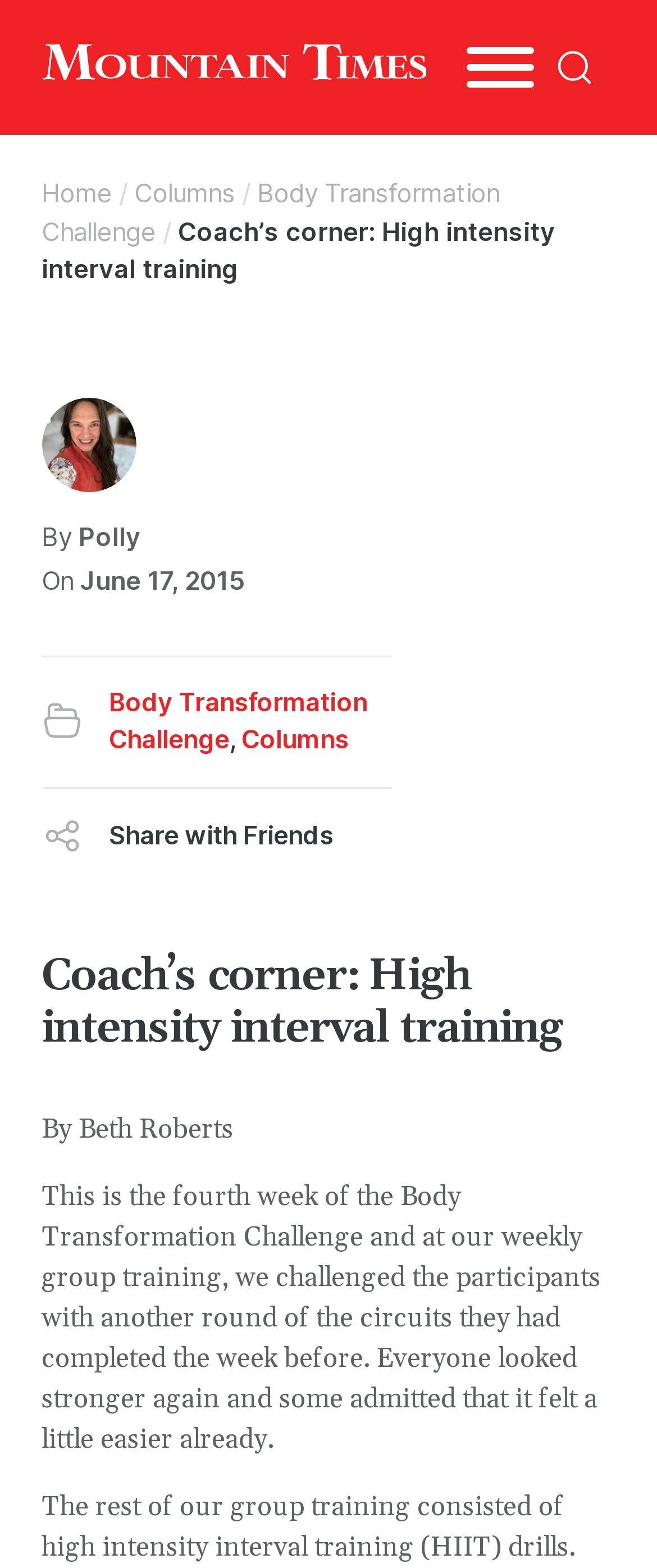Please determine the bounding box coordinates for the element that should be clicked to follow these instructions: "Share with friends".

[0.063, 0.503, 0.596, 0.563]